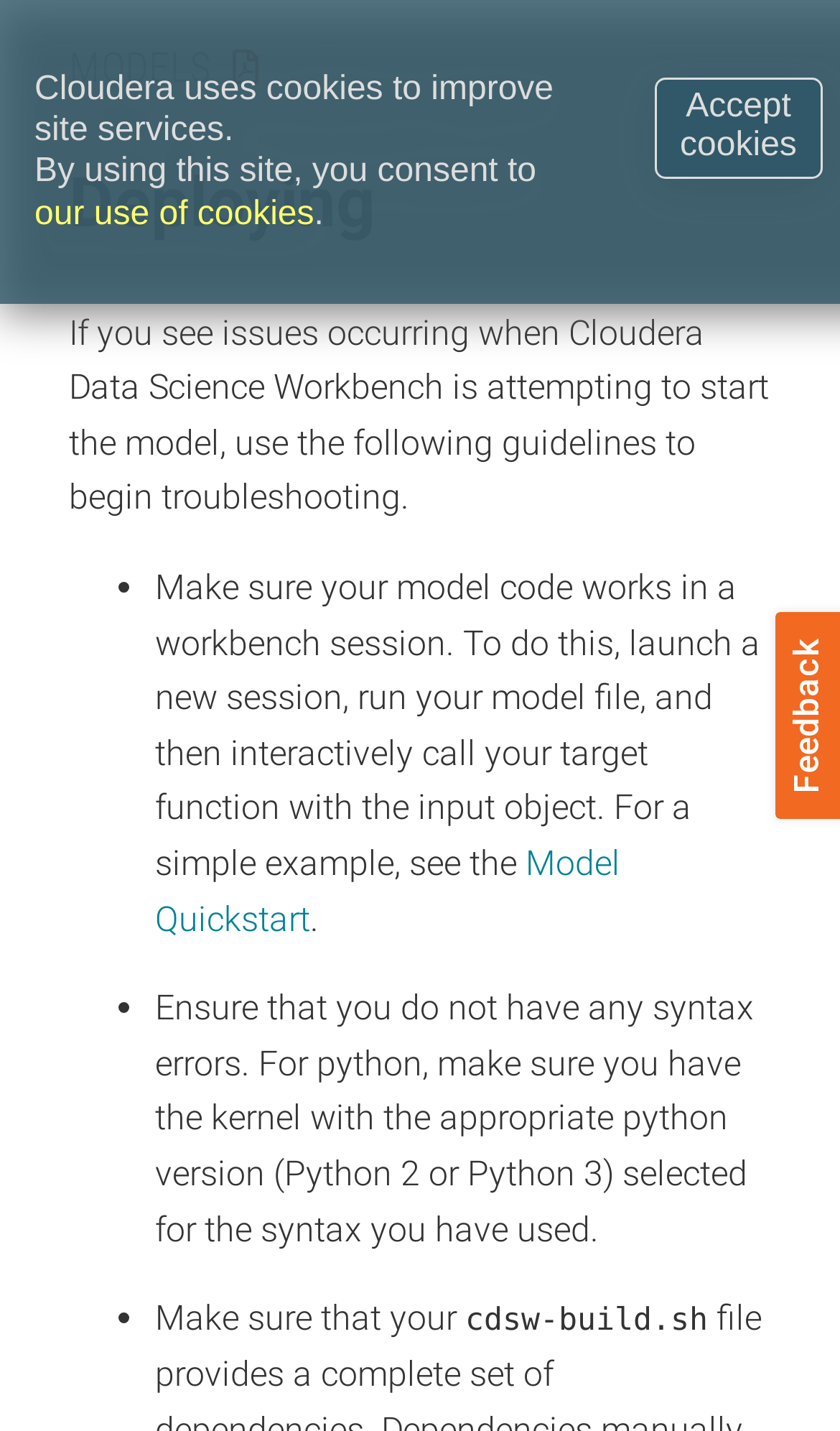Using the description: "our use of cookies", identify the bounding box of the corresponding UI element in the screenshot.

[0.041, 0.136, 0.374, 0.162]